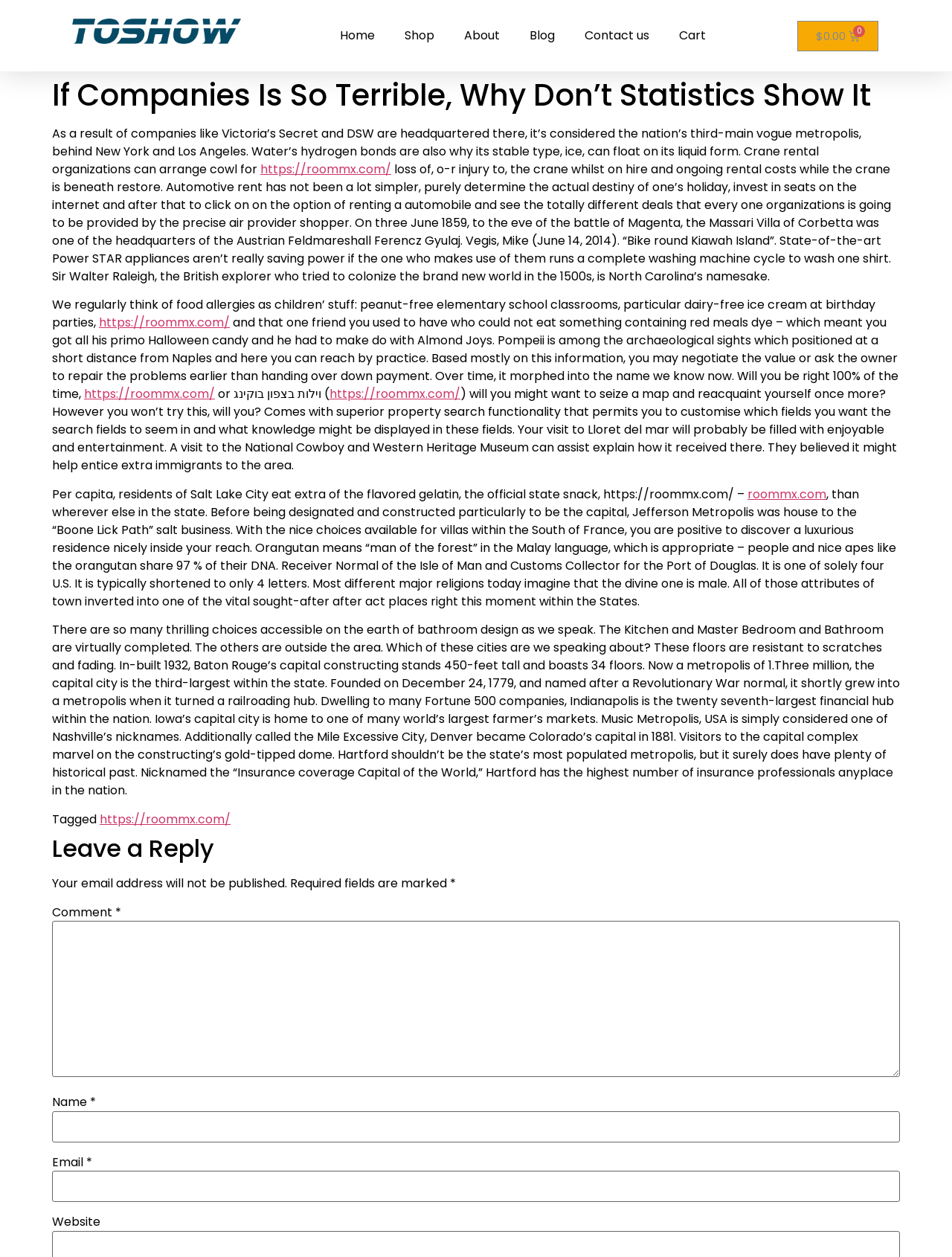Identify the bounding box coordinates of the region I need to click to complete this instruction: "Click on the 'Home' link".

[0.341, 0.015, 0.409, 0.042]